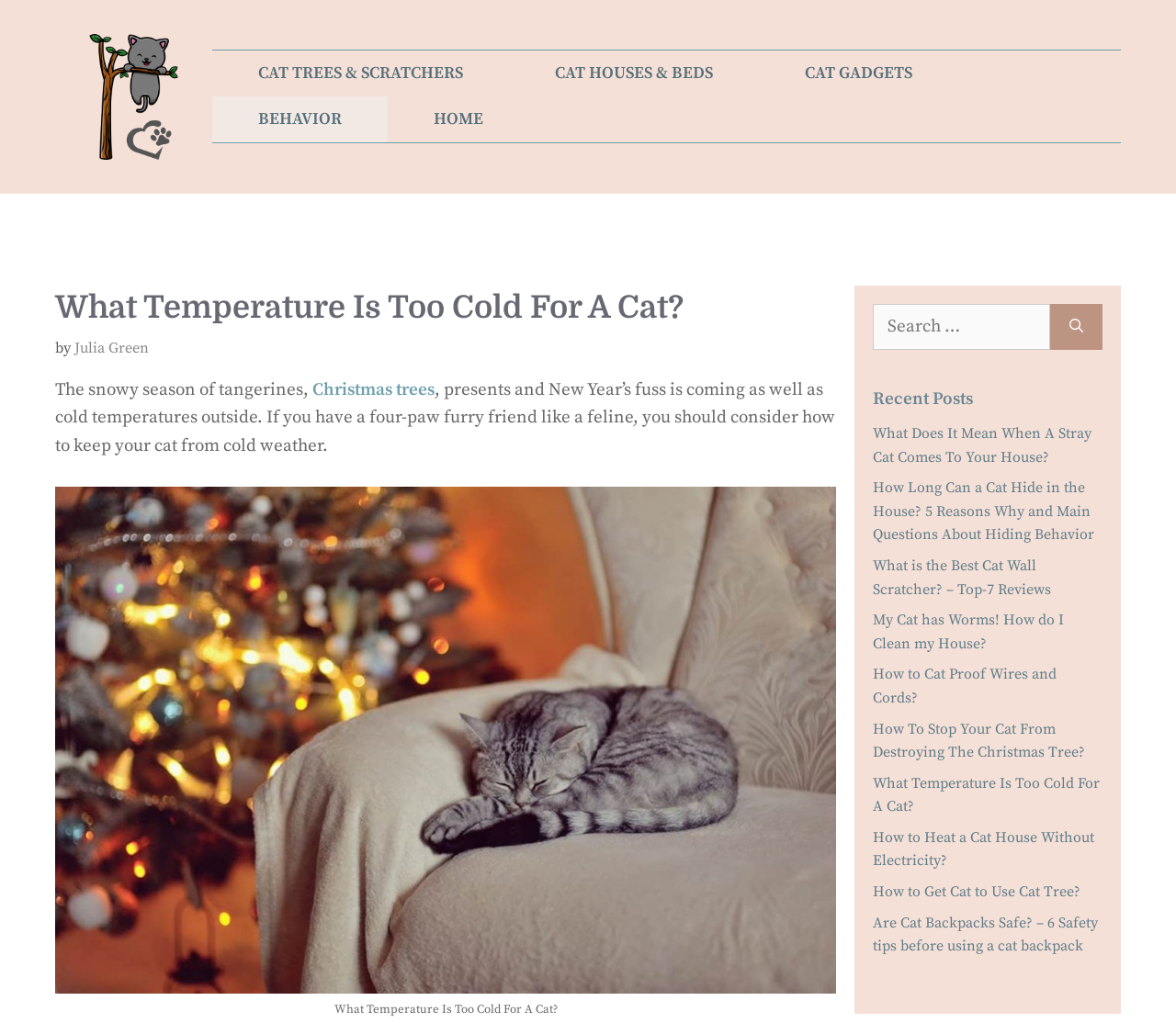Refer to the image and provide a thorough answer to this question:
Are there any related articles on this webpage?

I found a section labeled 'Recent Posts' that lists several links to other articles, including 'What Does It Mean When A Stray Cat Comes To Your House?' and 'How to Cat Proof Wires and Cords?', indicating that there are related articles available on this webpage.